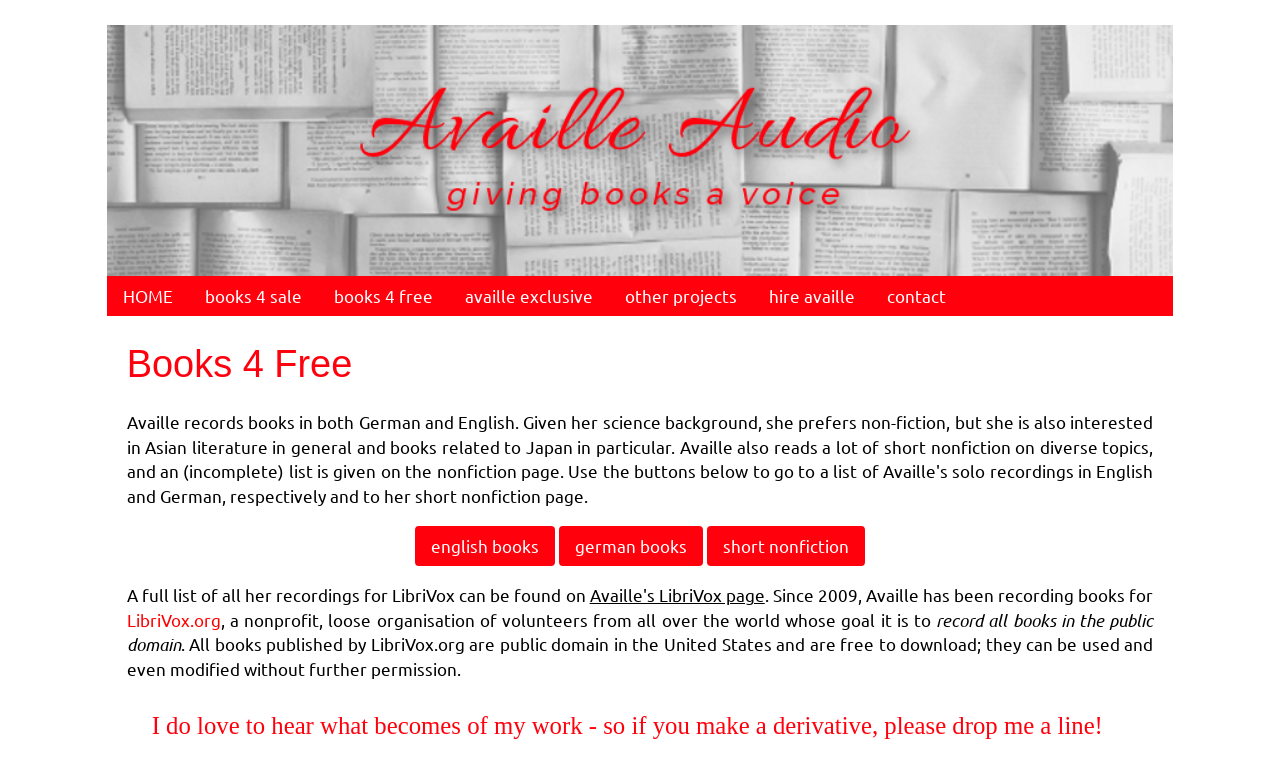How many language options are available for free books? Refer to the image and provide a one-word or short phrase answer.

2